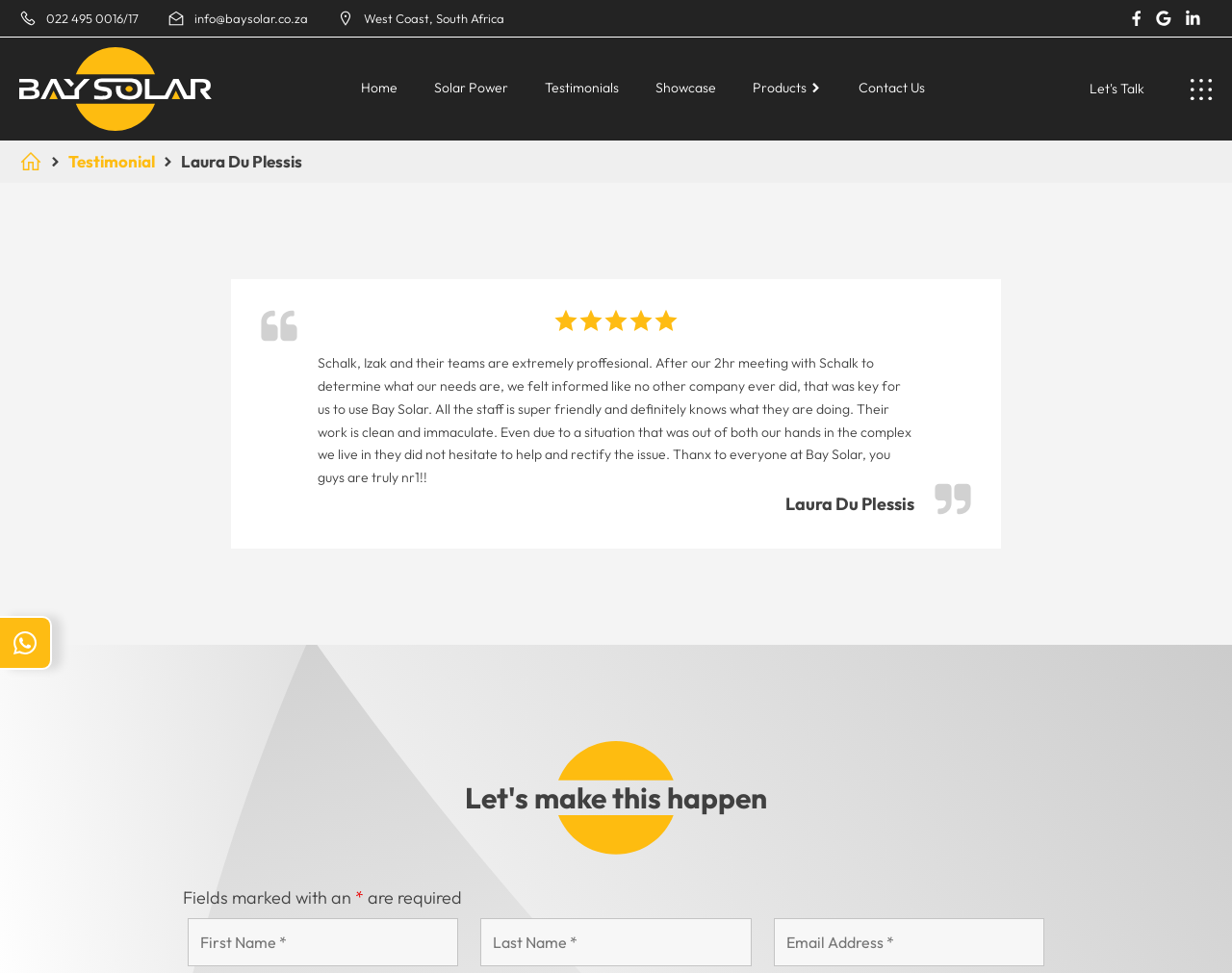Examine the image and give a thorough answer to the following question:
What is the phone number of Bay Solar?

I found the phone number by looking at the link element with the text '022 495 0016/17' which is located at the top of the webpage, next to a phone icon.